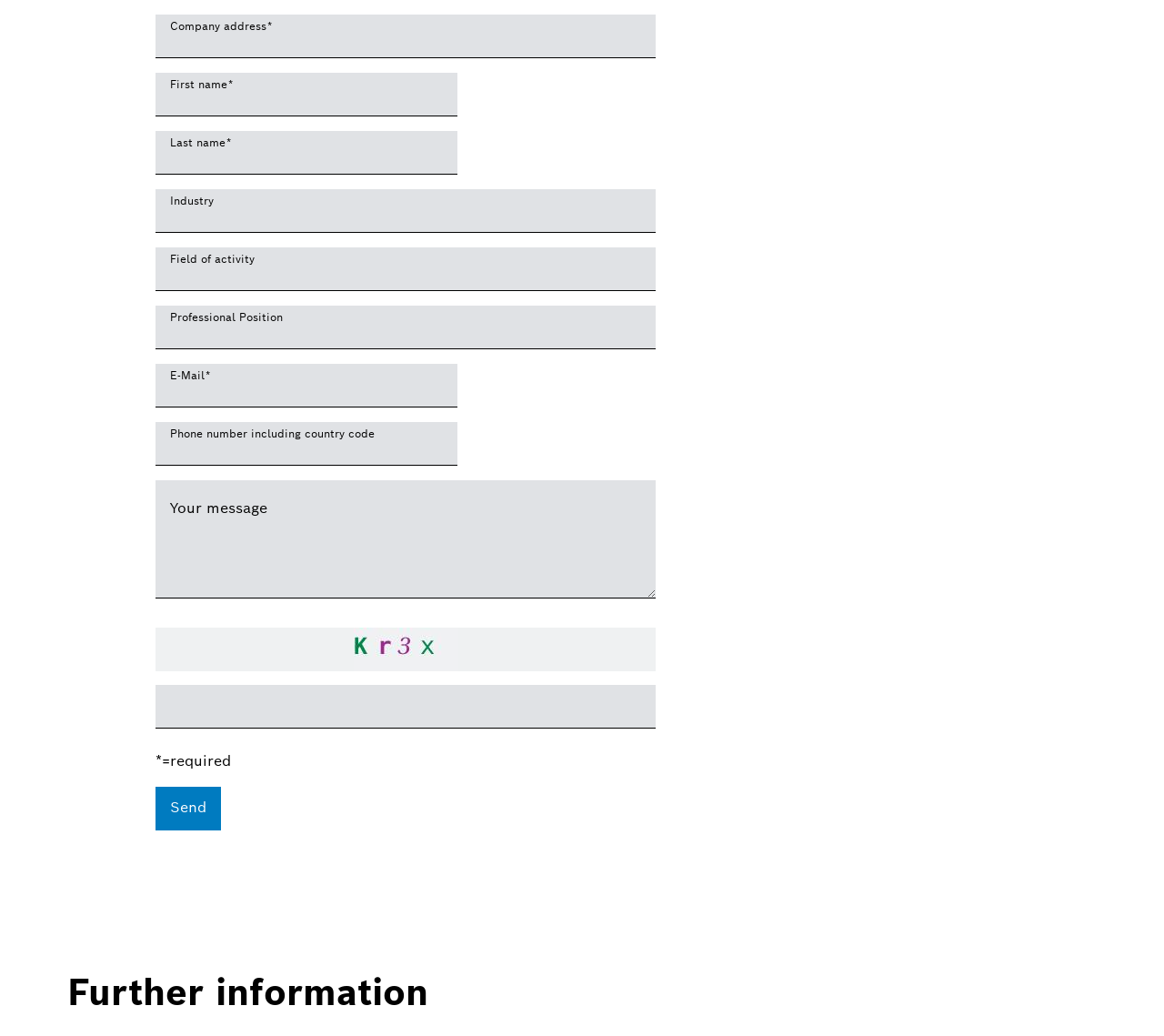What is the purpose of the '*' symbol?
Ensure your answer is thorough and detailed.

The '*' symbol is used to indicate that a field is required because it is placed next to the static text elements that describe the fields, and it is consistently used throughout the form to indicate required fields.